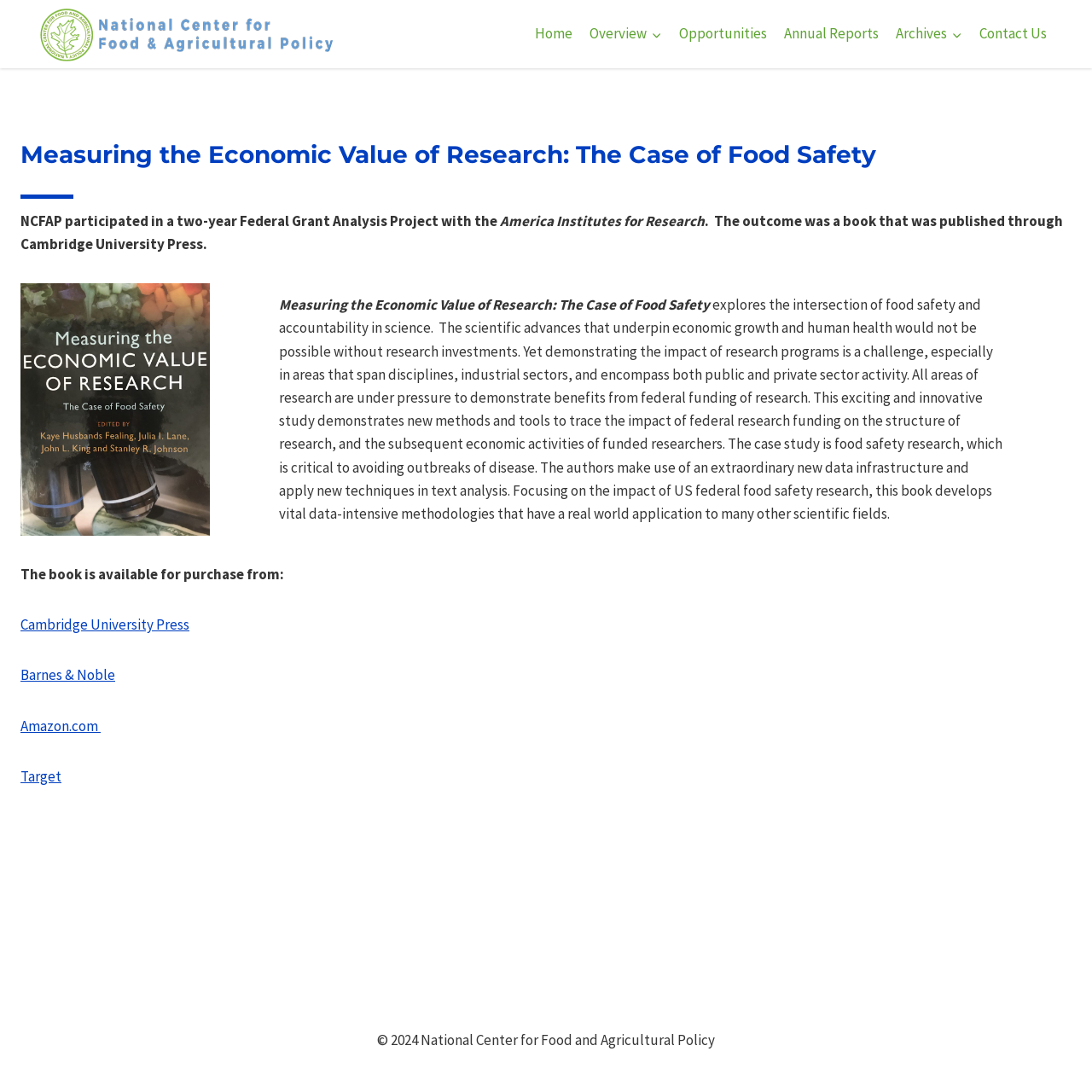How many links are there in the primary navigation?
Use the screenshot to answer the question with a single word or phrase.

7